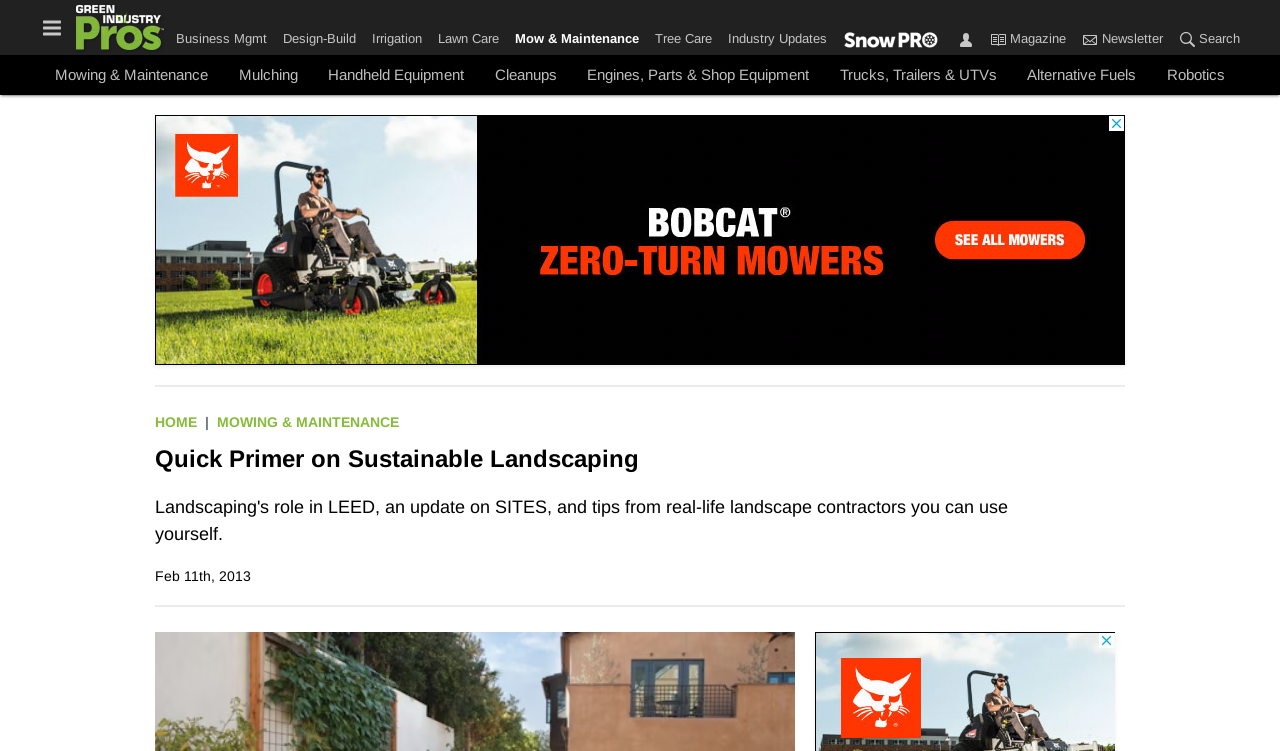Please specify the bounding box coordinates of the clickable region necessary for completing the following instruction: "Search for something". The coordinates must consist of four float numbers between 0 and 1, i.e., [left, top, right, bottom].

[0.915, 0.039, 0.969, 0.067]